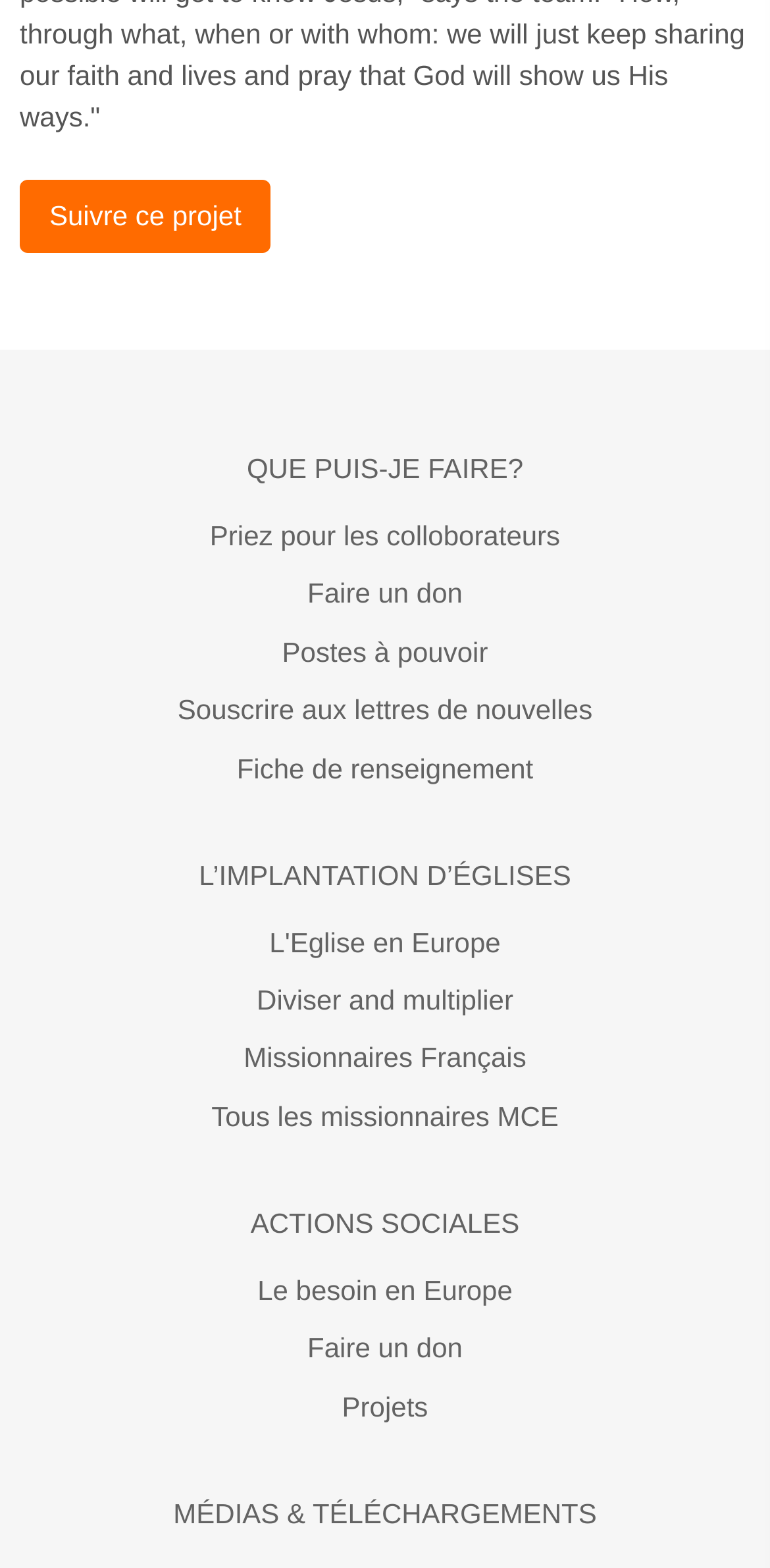Locate the bounding box coordinates of the area where you should click to accomplish the instruction: "Make a donation".

[0.026, 0.361, 0.974, 0.398]